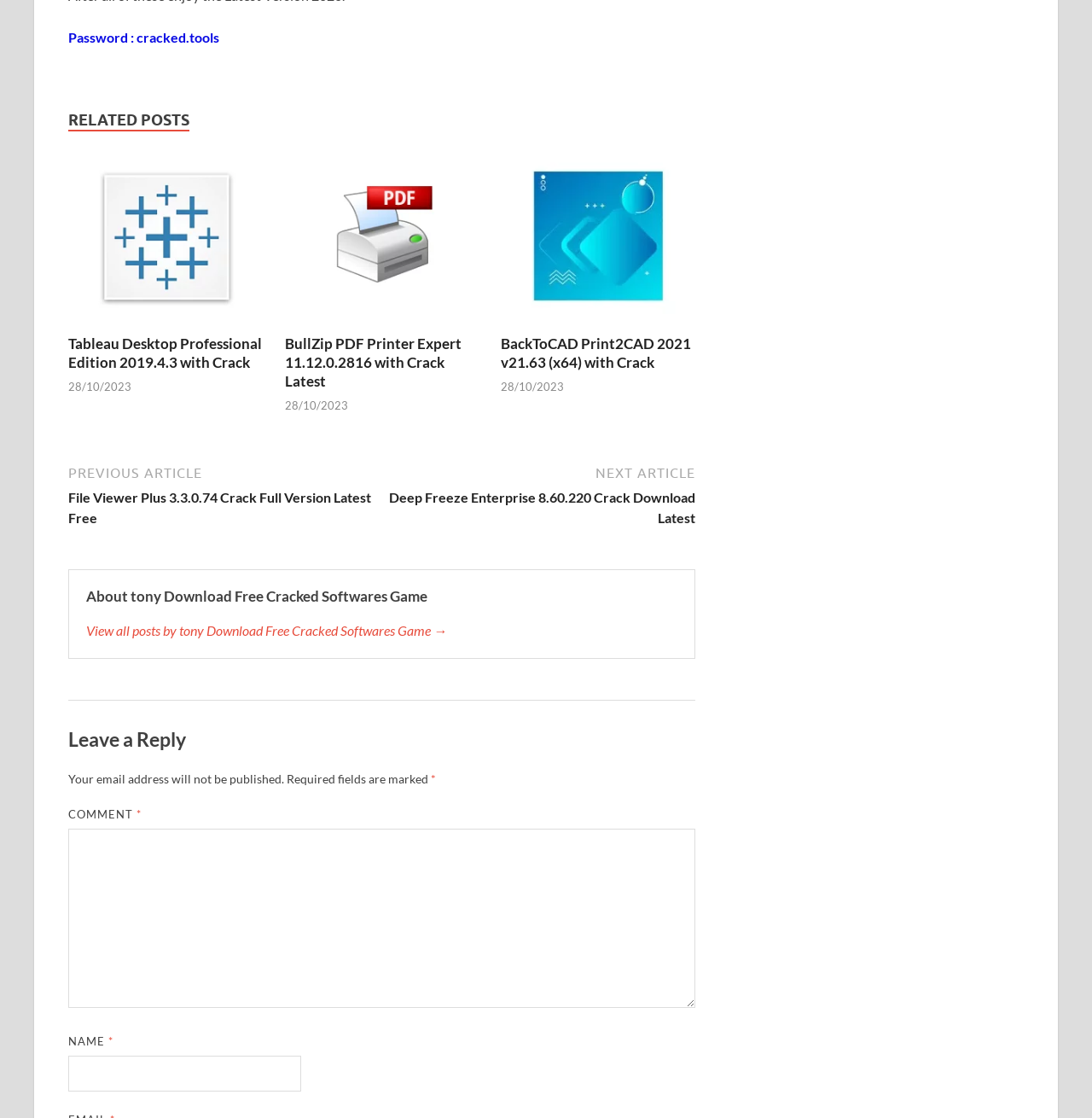Examine the screenshot and answer the question in as much detail as possible: What is the purpose of the textbox at the bottom?

The textbox at the bottom has a label 'COMMENT' and is required, which implies that it is intended for users to leave a comment or reply to the posts.